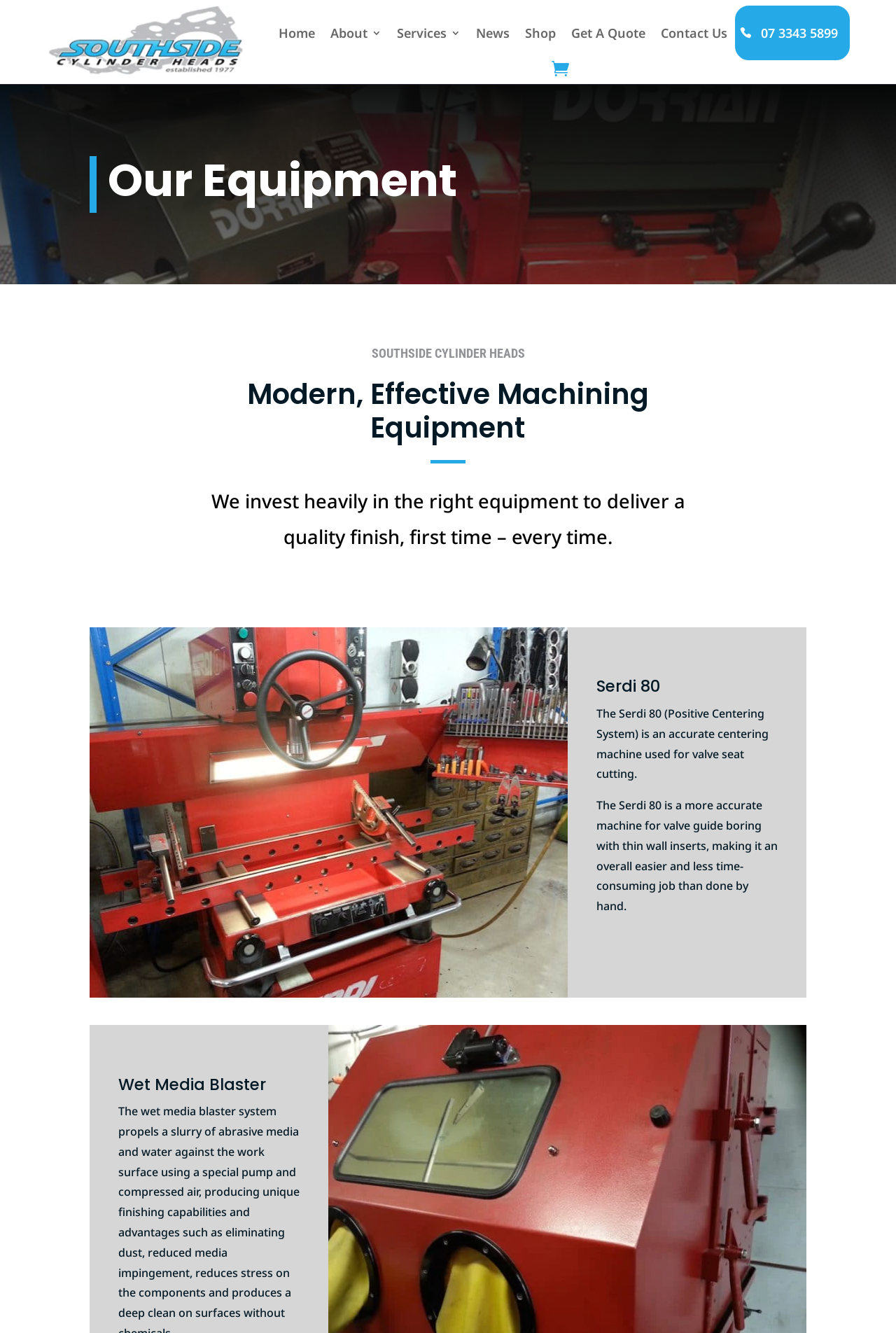Given the content of the image, can you provide a detailed answer to the question?
What is the phone number of the company?

The phone number of the company is obtained from the link at the top right corner of the webpage, which is ' 07 3343 5899'.